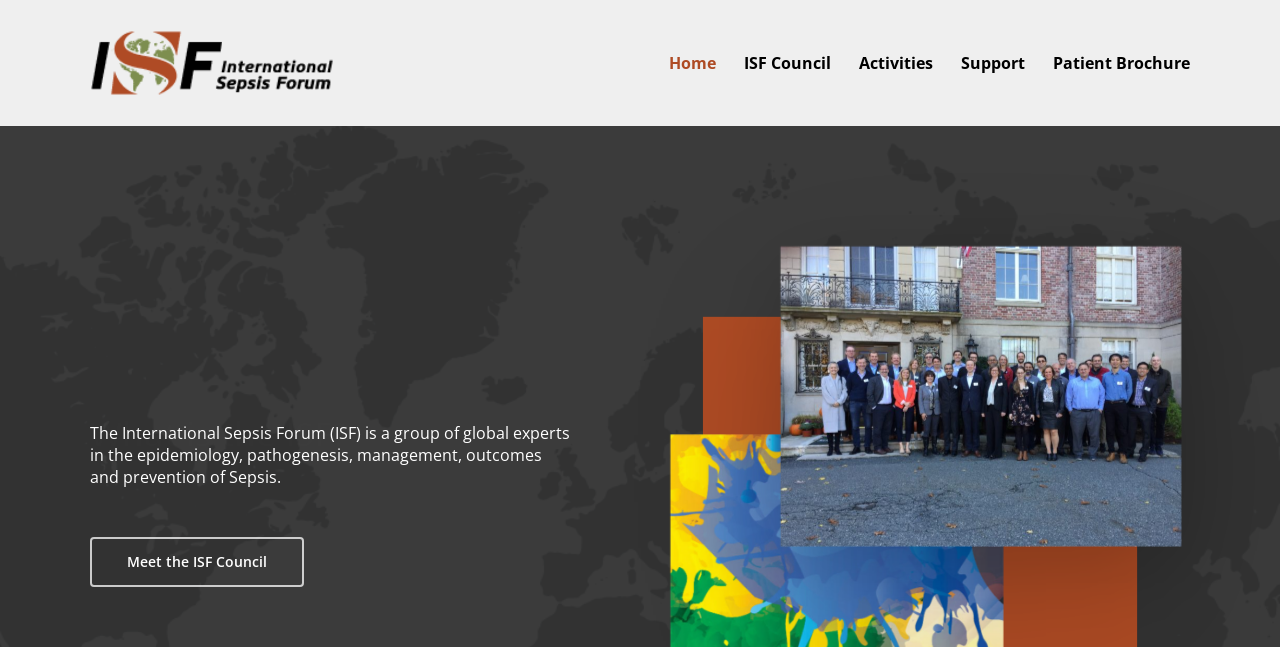Respond with a single word or short phrase to the following question: 
How many sections are on the webpage?

2